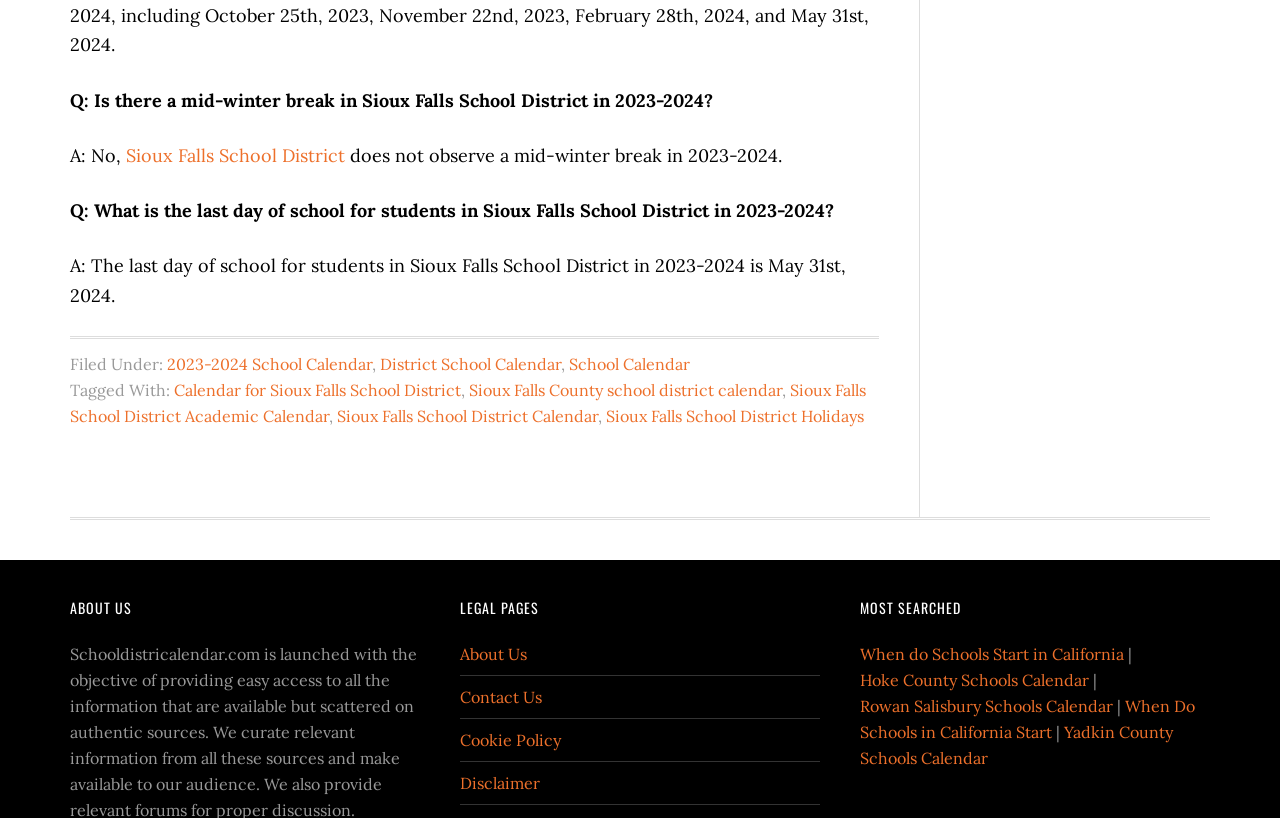What is the last day of school for students in Sioux Falls School District in 2023-2024?
Carefully analyze the image and provide a detailed answer to the question.

I found the answer by reading the question and answer section on the webpage, where it says 'Q: What is the last day of school for students in Sioux Falls School District in 2023-2024?' and the answer is 'A: The last day of school for students in Sioux Falls School District in 2023-2024 is May 31st, 2024.'